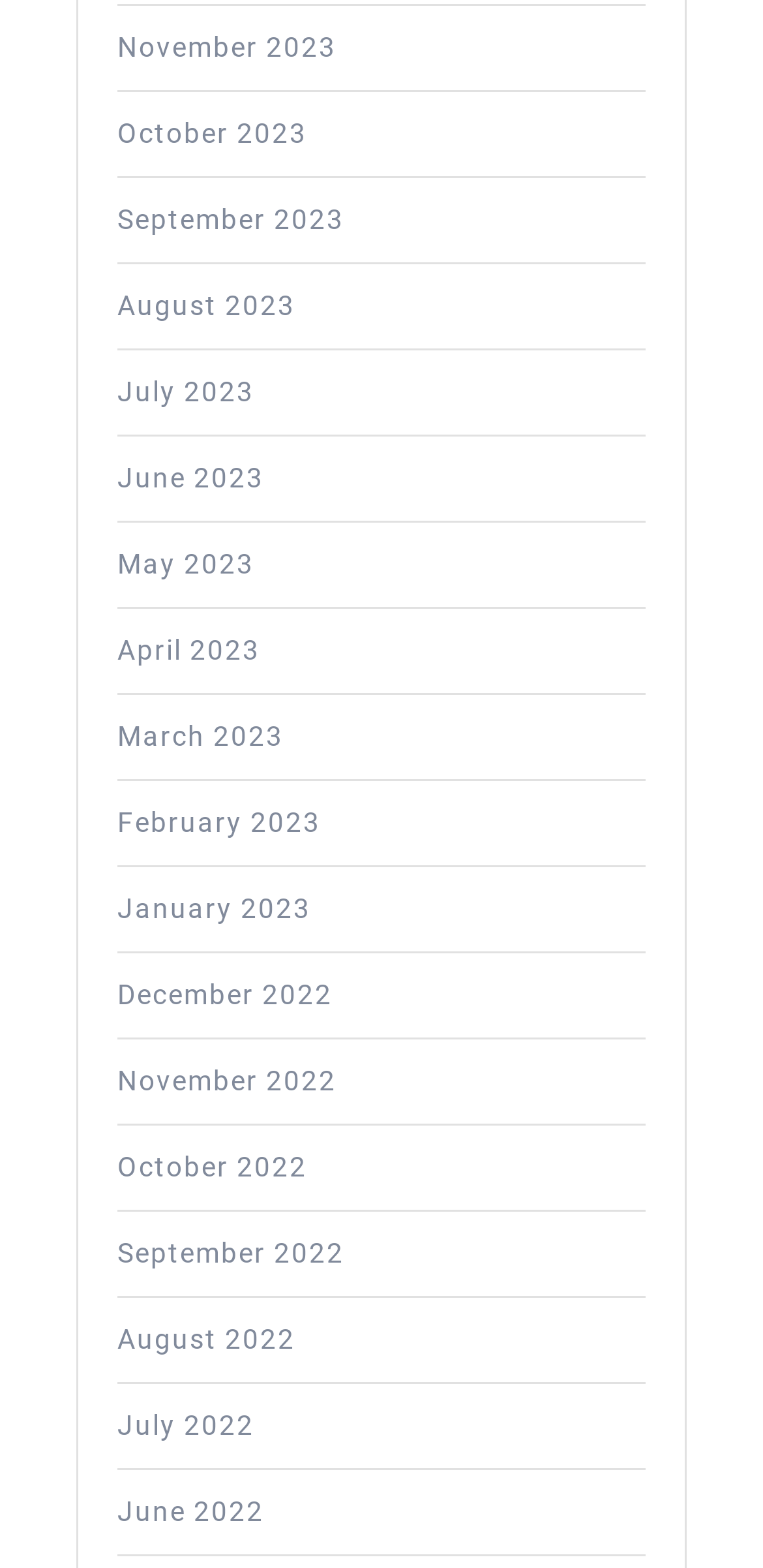How many months are listed?
Using the information from the image, give a concise answer in one word or a short phrase.

12